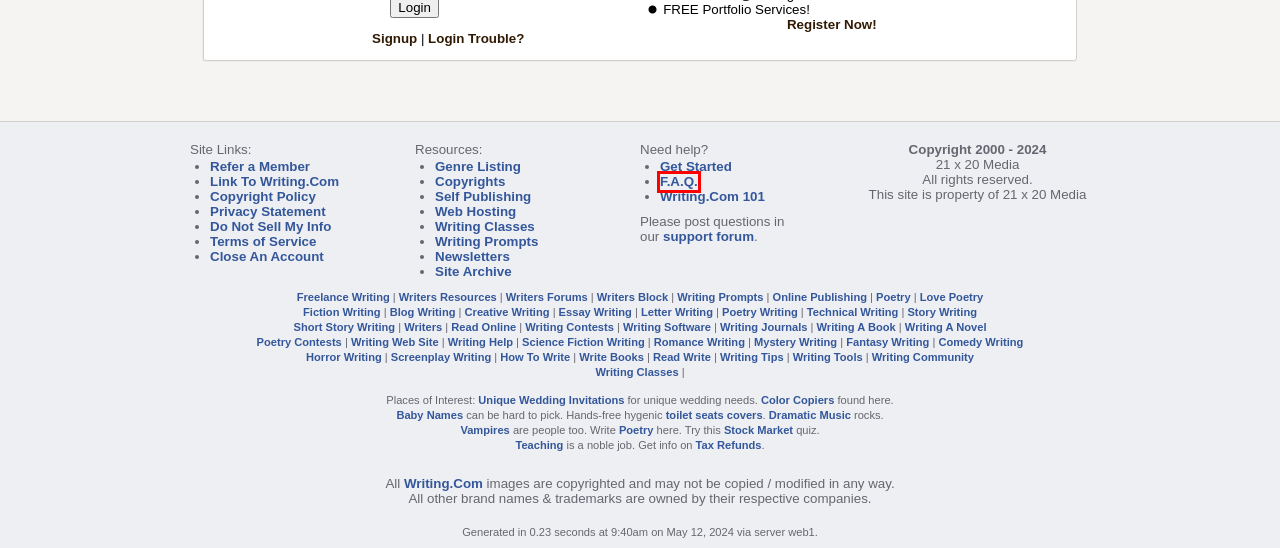With the provided screenshot showing a webpage and a red bounding box, determine which webpage description best fits the new page that appears after clicking the element inside the red box. Here are the options:
A. Help Logging Into Your Account - Writing.Com
B. Frequently Asked Questions (FAQ) - Writing.Com
C. Sarah Prye Designs
D. Writing Prompts, Creative Writing Prompts, Prompts for Writers - Writing.Com
E. Portfolio: shop - Writing.Com
F. Linking To Writing.Com - Writing.Com
G. ‎Dramatic Music App Plus on the App Store
H. Copyright Information - Writing.Com

B